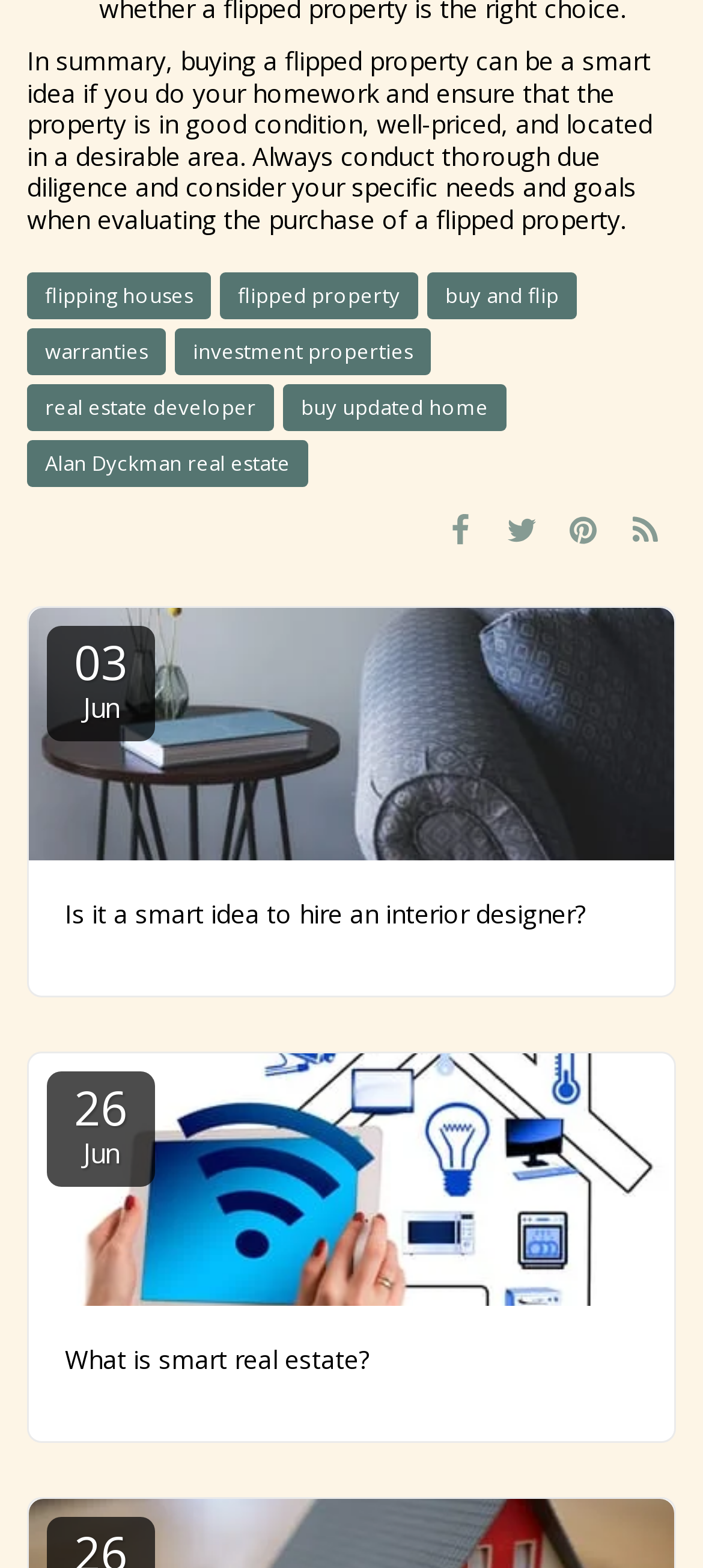Using the element description provided, determine the bounding box coordinates in the format (top-left x, top-left y, bottom-right x, bottom-right y). Ensure that all values are floating point numbers between 0 and 1. Element description: Alan Dyckman real estate

[0.038, 0.281, 0.438, 0.311]